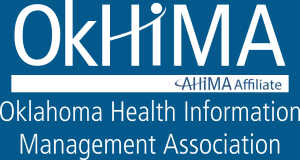Using the details in the image, give a detailed response to the question below:
What does the swoosh in the logo represent?

The elegant swoosh in the OkHIMA logo represents the connection and flow of health information, which is a crucial aspect of the organization's purpose and scope.